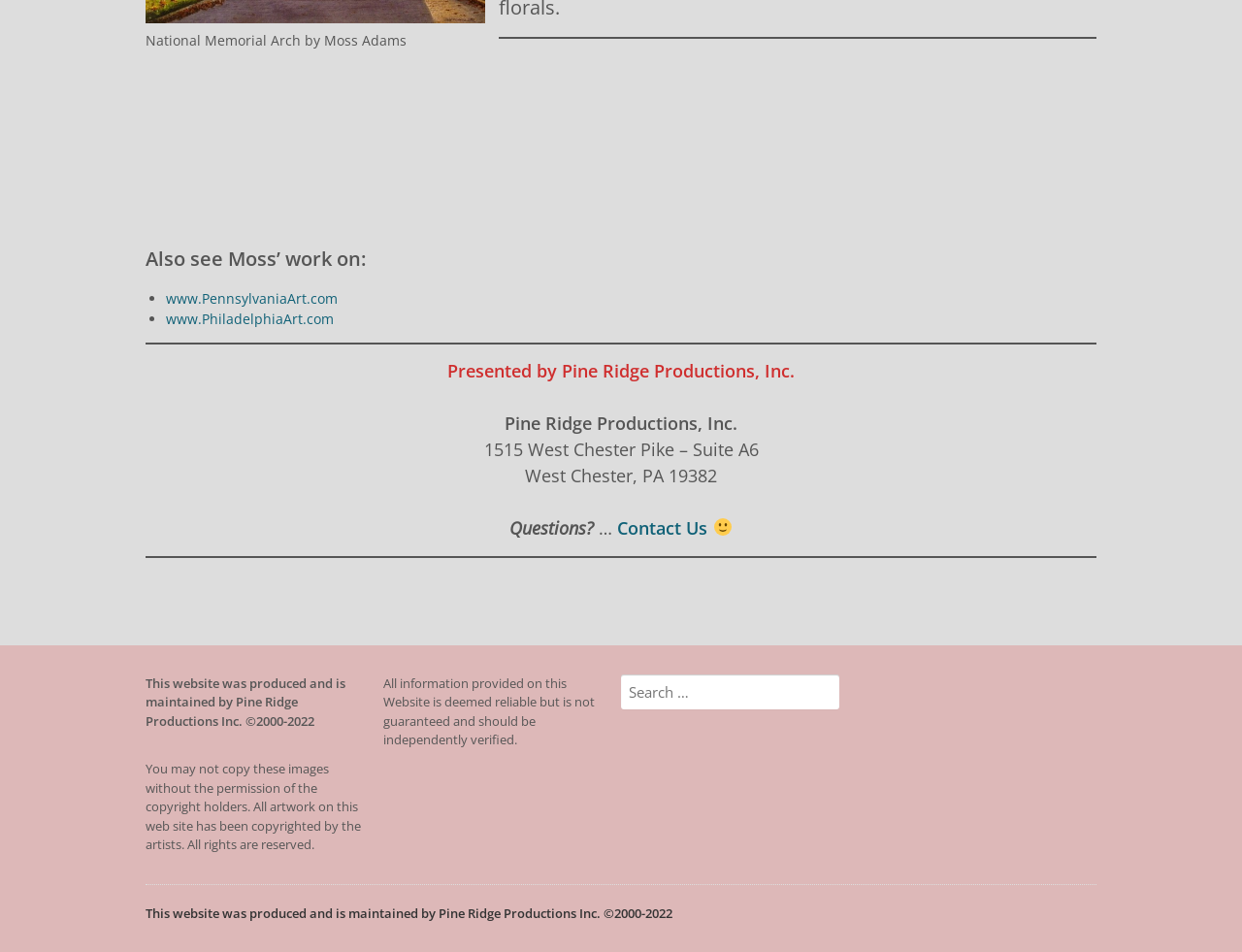Locate the UI element described by www.PhiladelphiaArt.com and provide its bounding box coordinates. Use the format (top-left x, top-left y, bottom-right x, bottom-right y) with all values as floating point numbers between 0 and 1.

[0.134, 0.325, 0.269, 0.344]